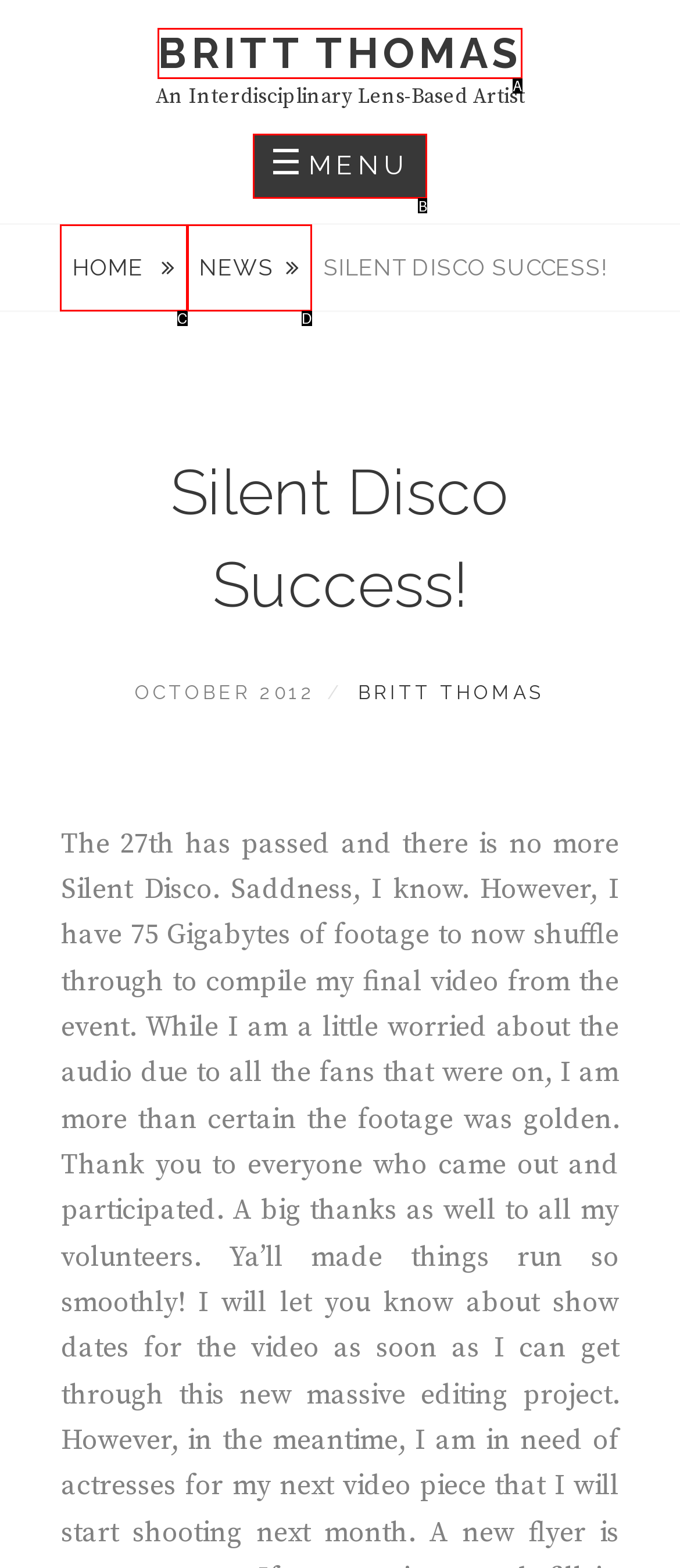With the provided description: Menu, select the most suitable HTML element. Respond with the letter of the selected option.

B